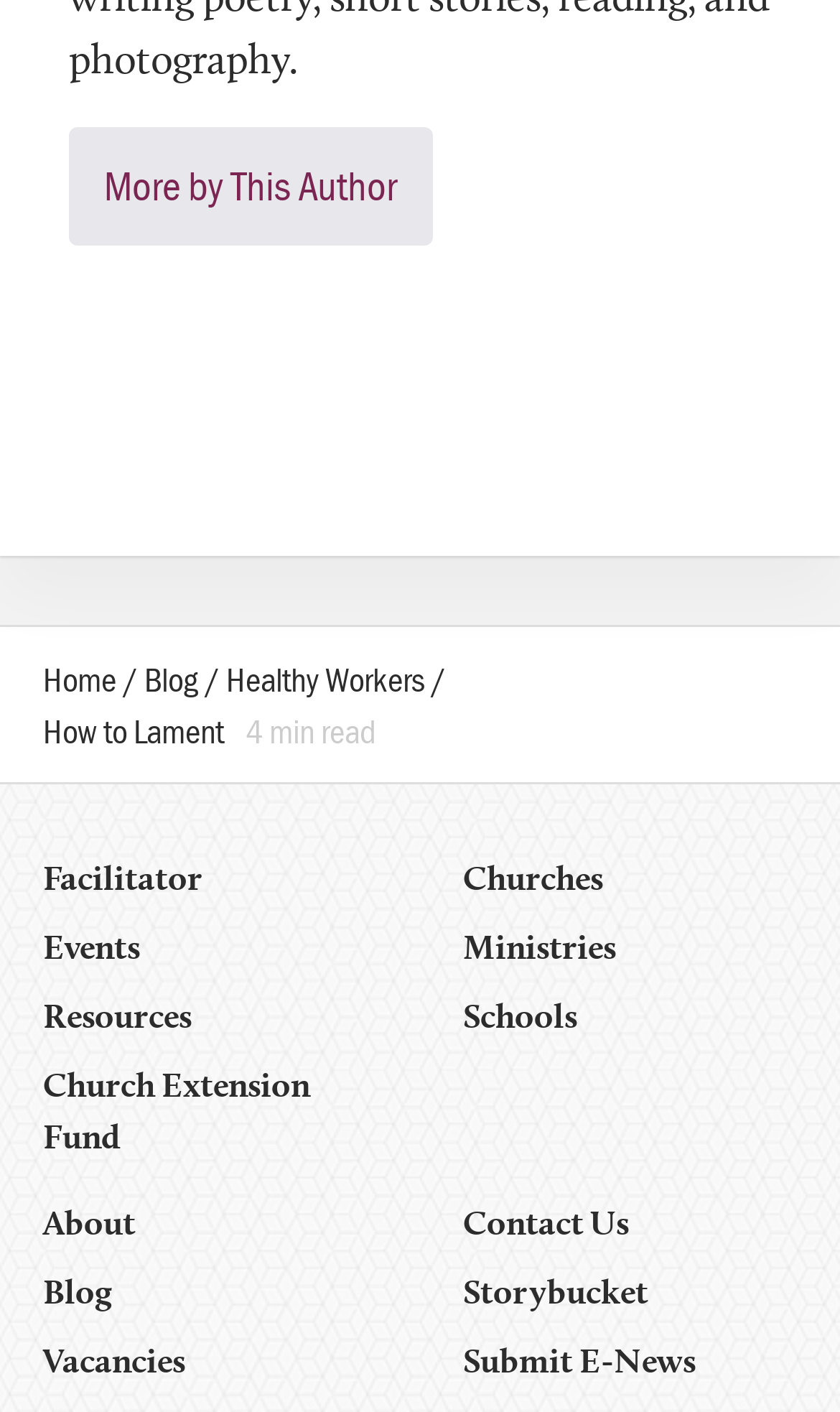Based on the provided description, "More by This Author", find the bounding box of the corresponding UI element in the screenshot.

[0.082, 0.09, 0.515, 0.173]